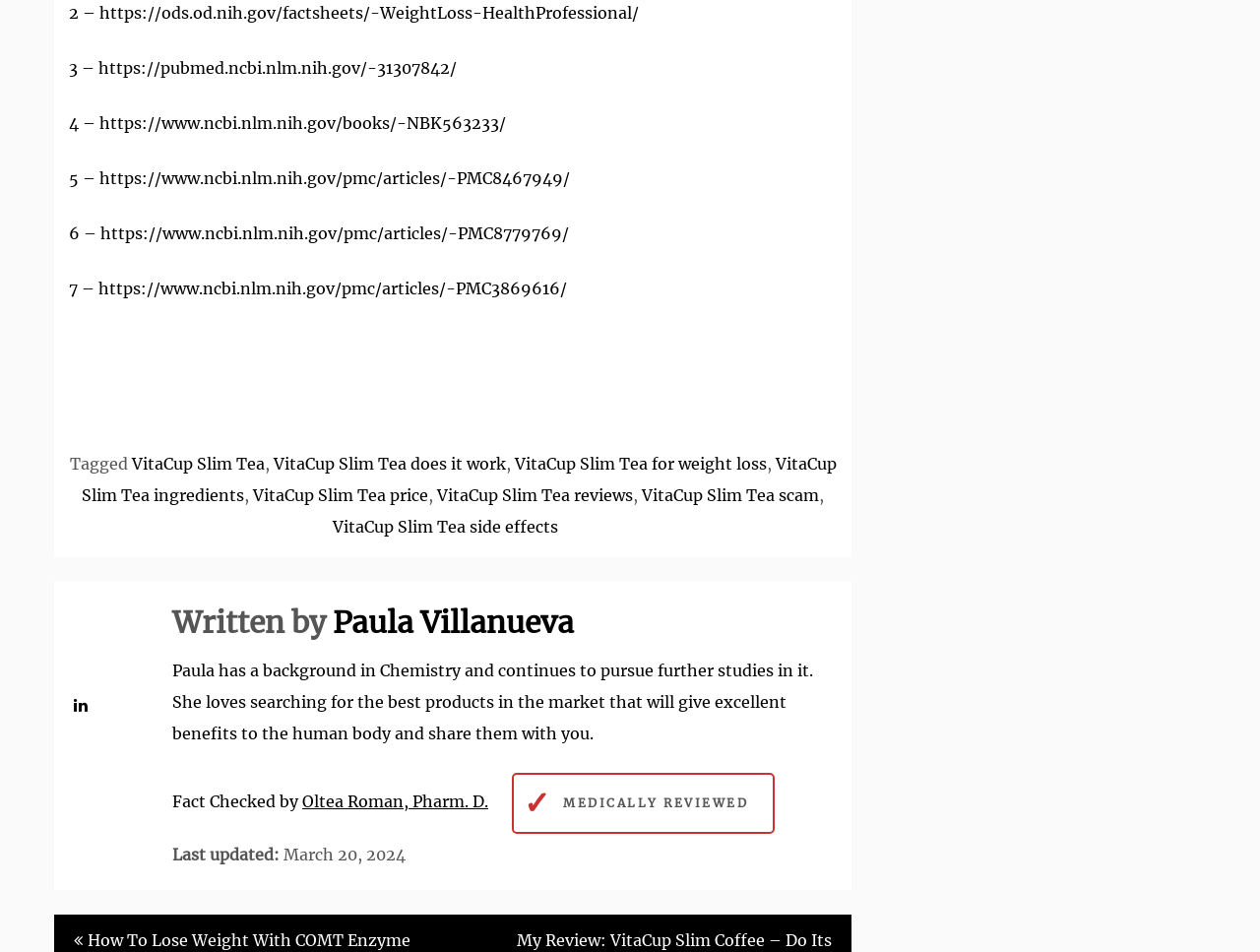What is the topic of the links in the footer section?
Refer to the image and provide a detailed answer to the question.

The links in the footer section are related to VitaCup Slim Tea, including its ingredients, price, reviews, and side effects.